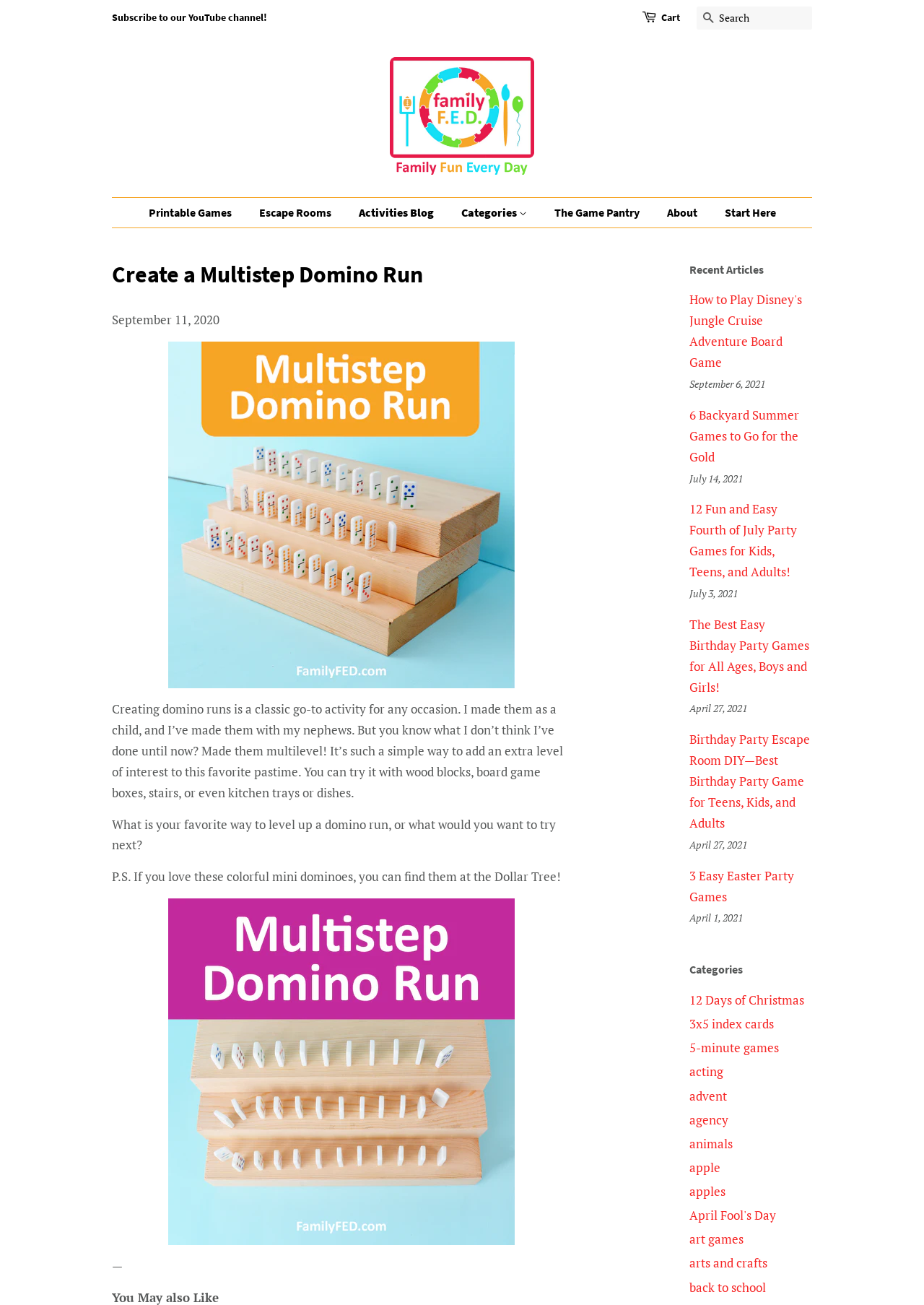Answer the following inquiry with a single word or phrase:
What is the search button located next to?

search box